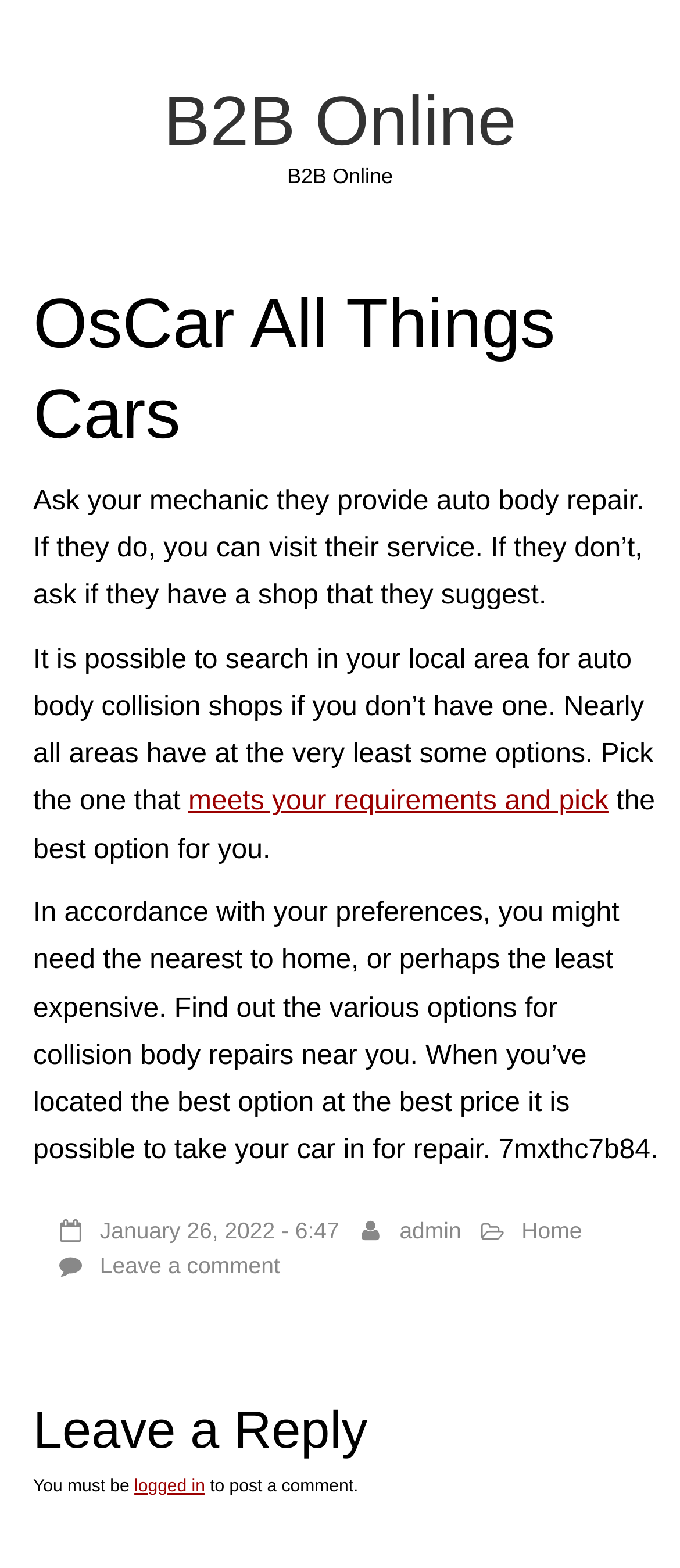What is the topic of the article?
Answer the question in a detailed and comprehensive manner.

Based on the content of the article, it appears to be discussing auto body repair, as it mentions asking a mechanic for recommendations and searching for collision body shops in the local area.